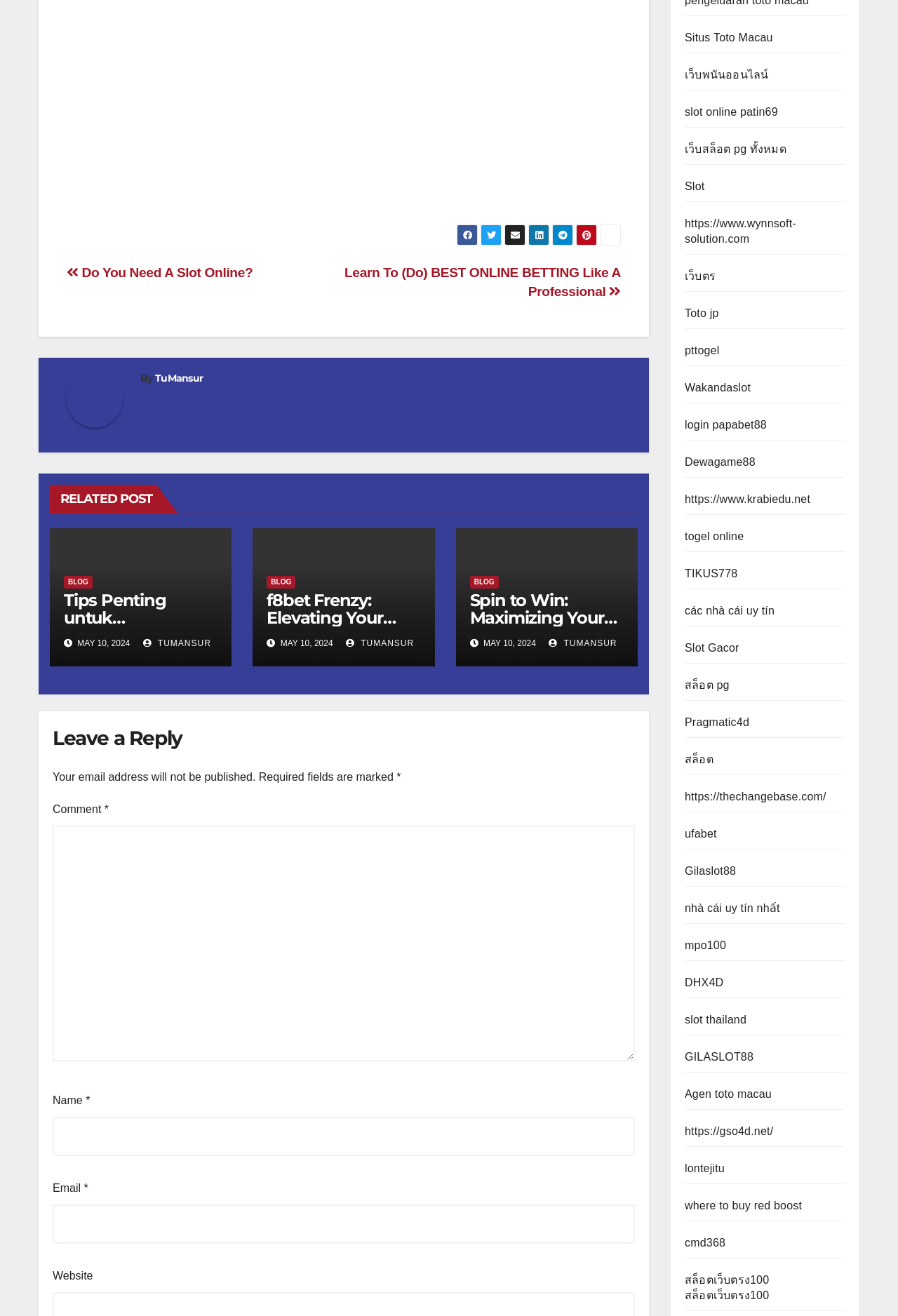Find the bounding box coordinates of the clickable area required to complete the following action: "Click on the 'Posts' navigation".

[0.074, 0.195, 0.691, 0.235]